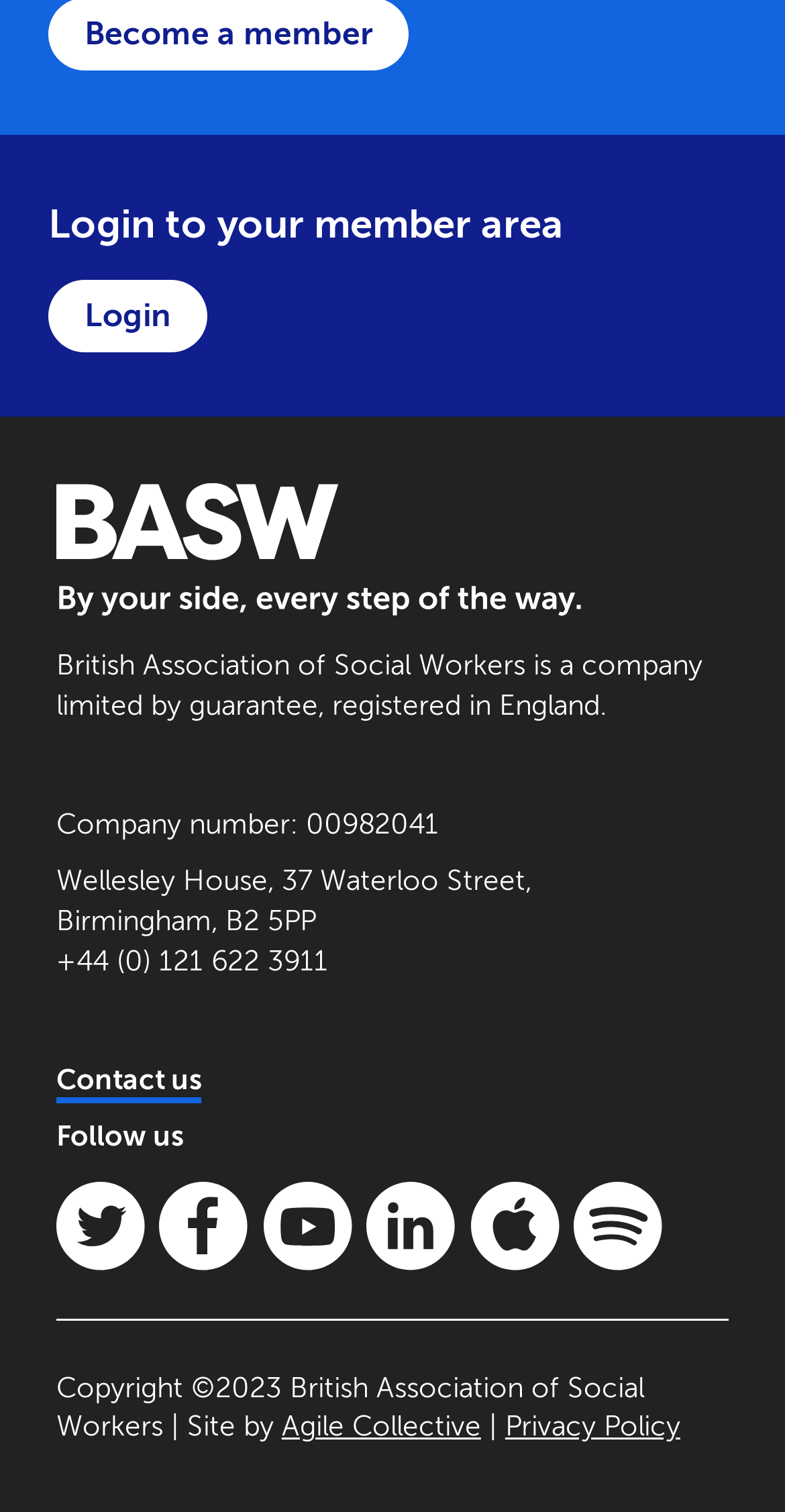Please give a short response to the question using one word or a phrase:
How many social media platforms are linked?

6